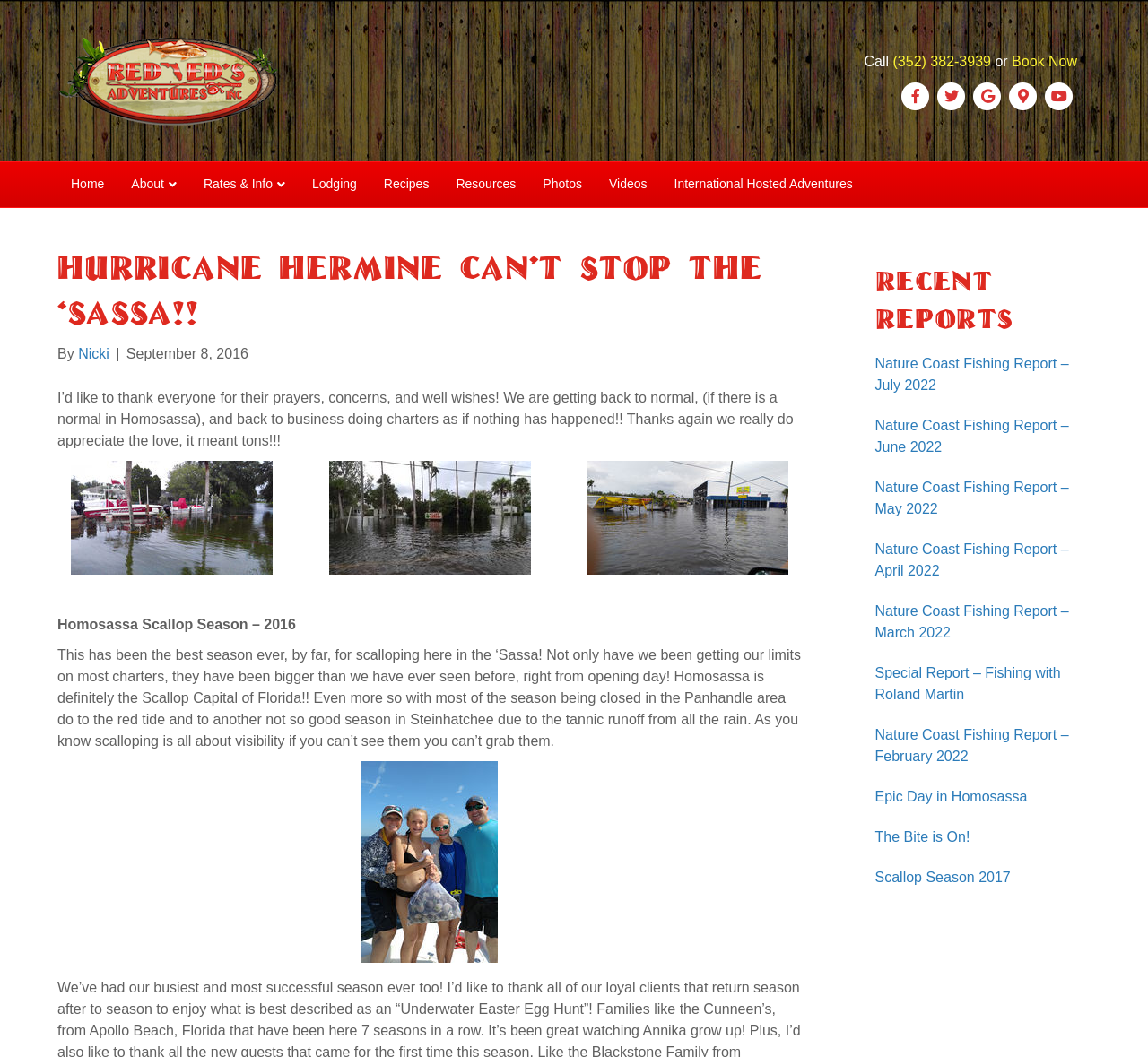What is the principal heading displayed on the webpage?

Hurricane Hermine Can’t Stop The ‘Sassa!!